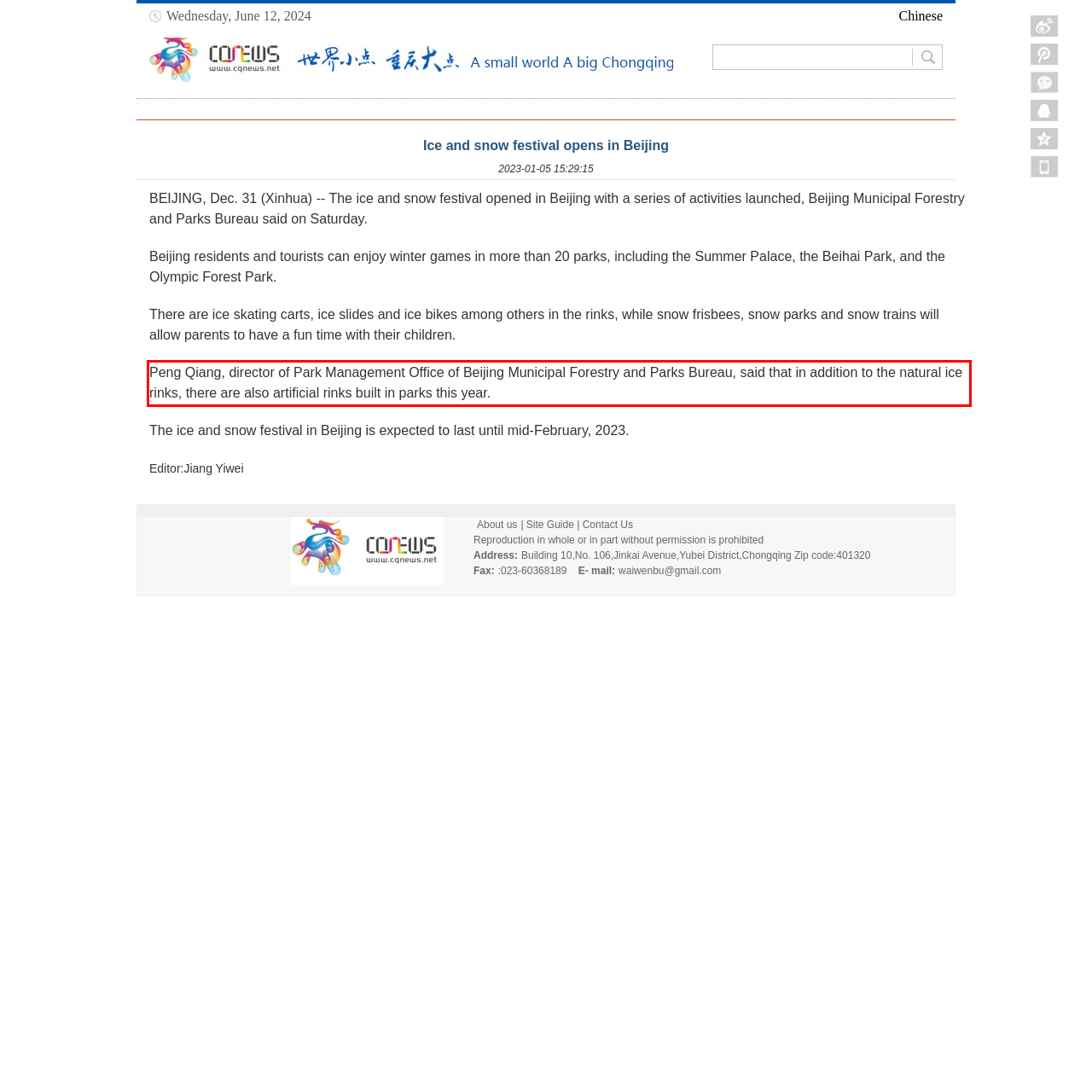The screenshot you have been given contains a UI element surrounded by a red rectangle. Use OCR to read and extract the text inside this red rectangle.

Peng Qiang, director of Park Management Office of Beijing Municipal Forestry and Parks Bureau, said that in addition to the natural ice rinks, there are also artificial rinks built in parks this year.